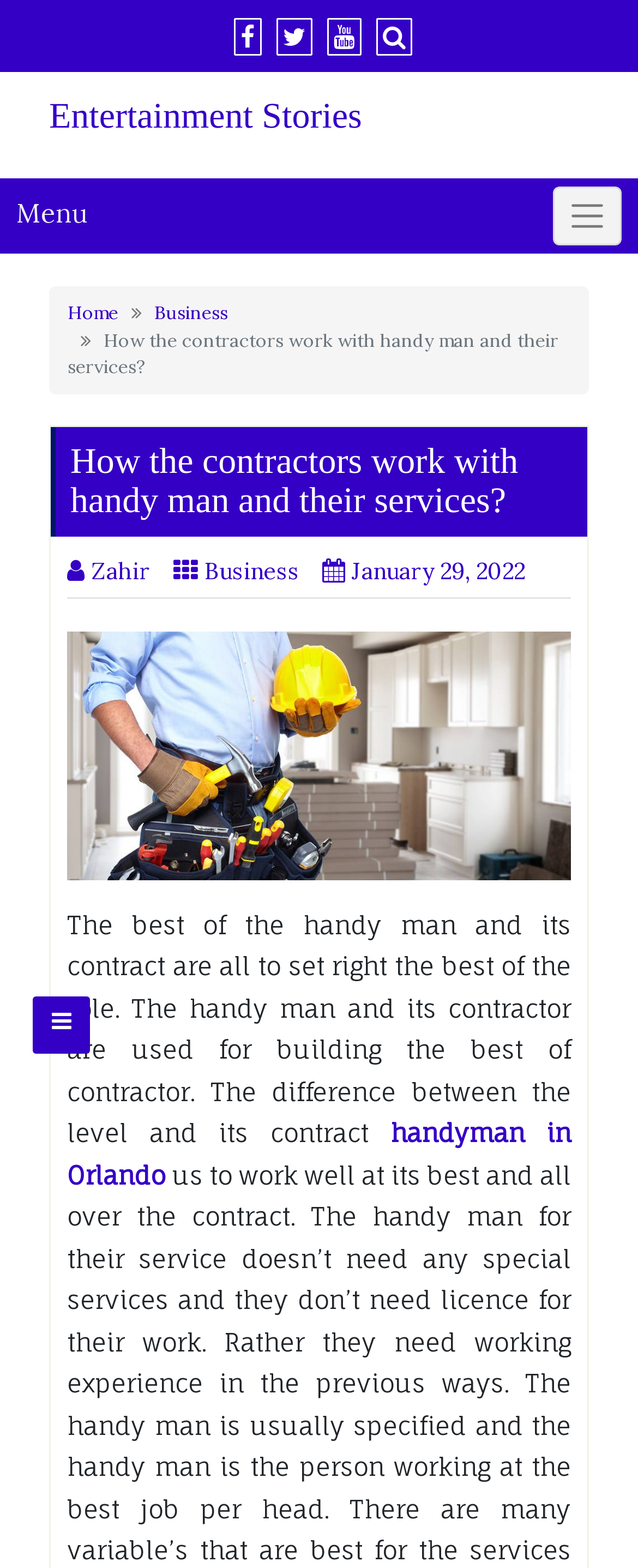Please specify the bounding box coordinates of the clickable section necessary to execute the following command: "Go to Entertainment Stories".

[0.077, 0.062, 0.923, 0.087]